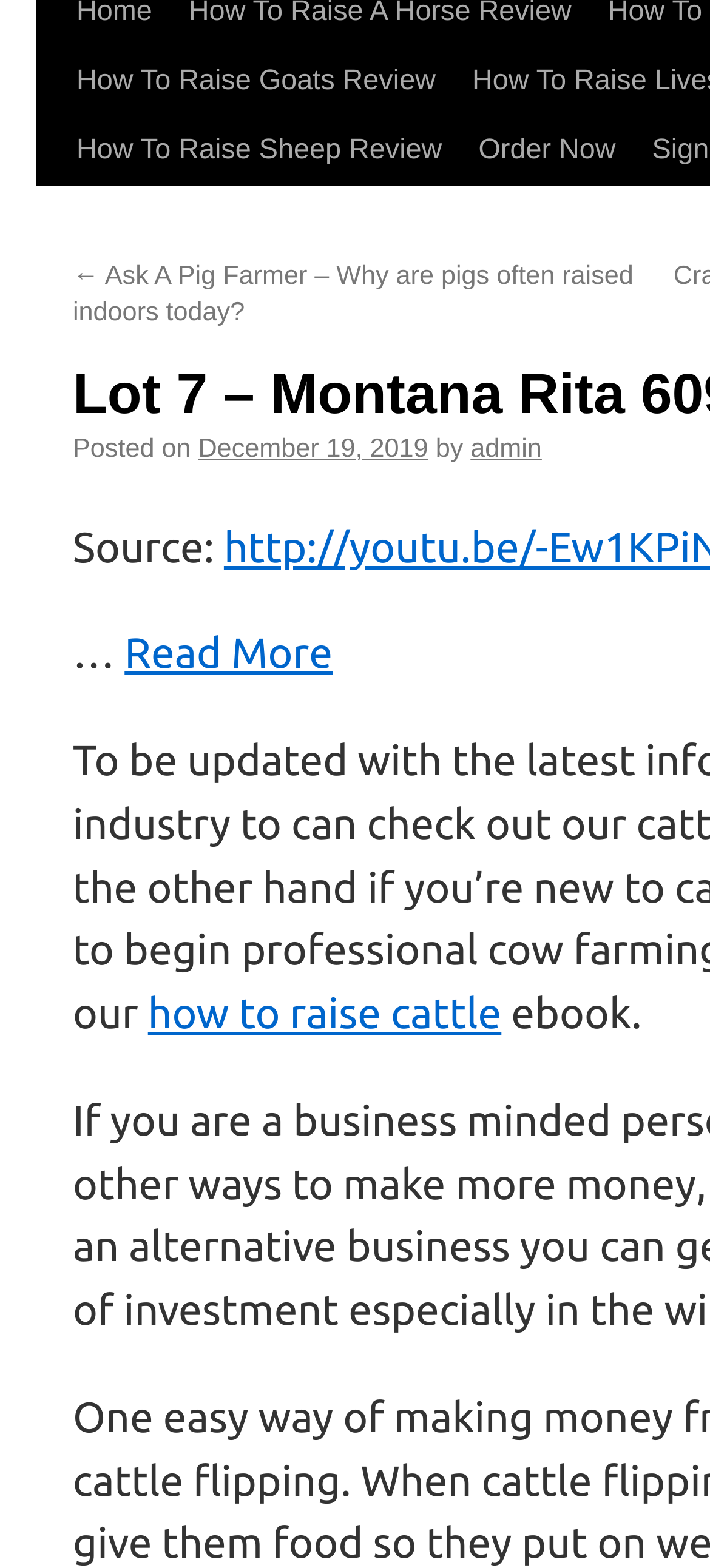Locate the UI element that matches the description How To Raise Pigs in the webpage screenshot. Return the bounding box coordinates in the format (top-left x, top-left y, bottom-right x, bottom-right y), with values ranging from 0 to 1.

[0.605, 0.074, 0.936, 0.162]